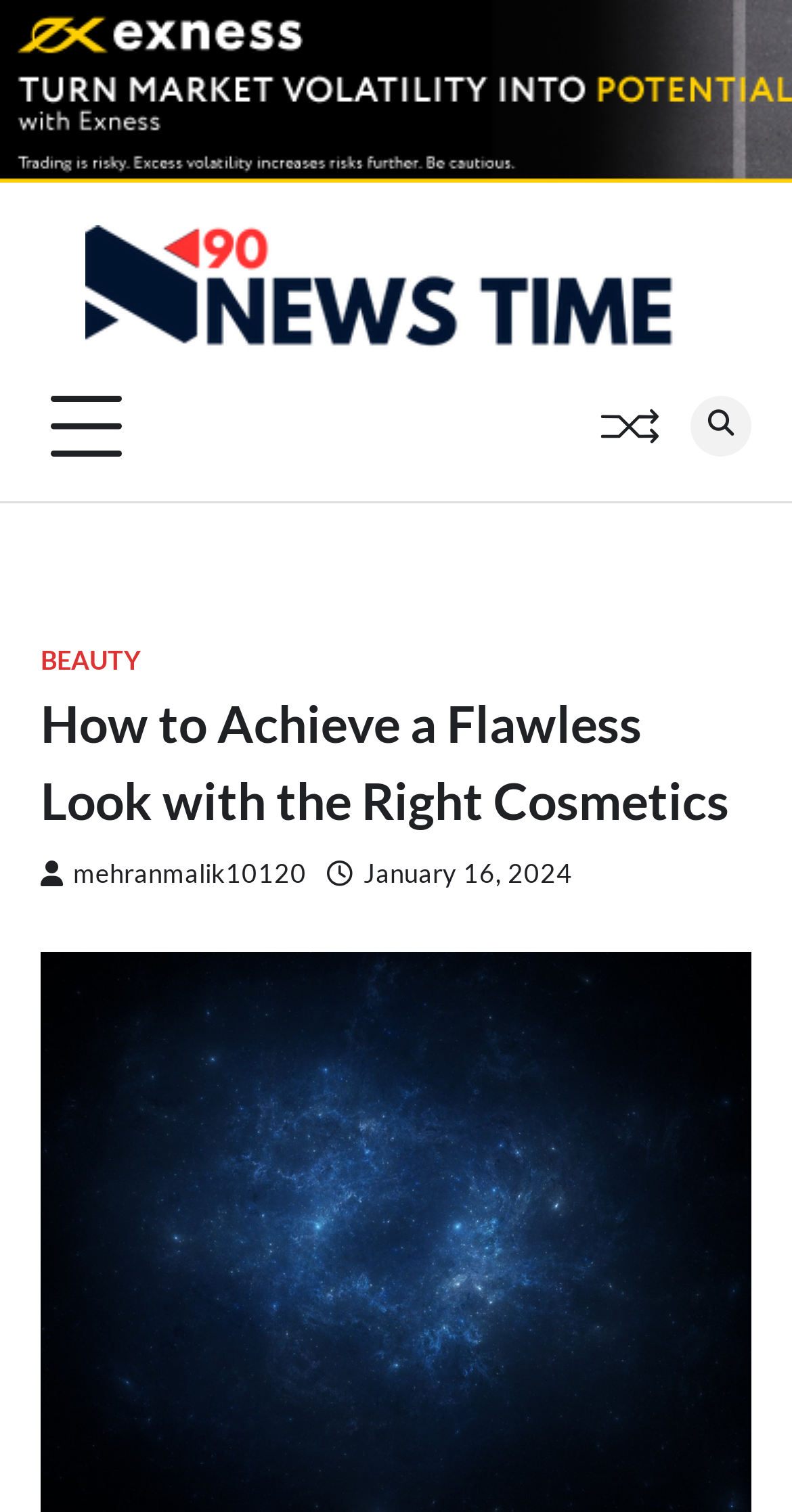Identify the bounding box for the described UI element: "January 16, 2024".

[0.413, 0.568, 0.723, 0.588]